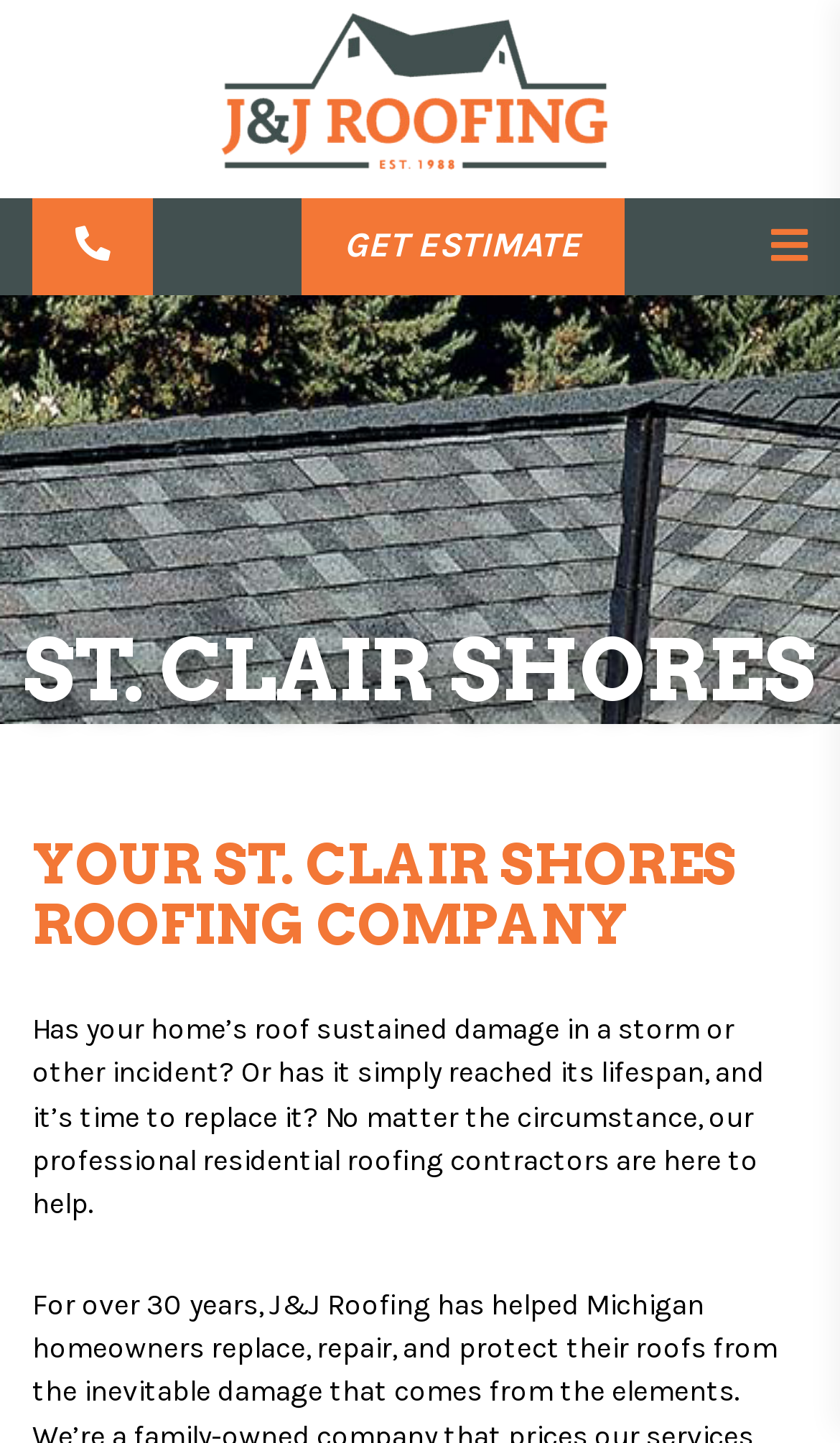Identify the bounding box for the described UI element: "parent_node: GET ESTIMATE".

[0.892, 0.921, 0.923, 0.947]